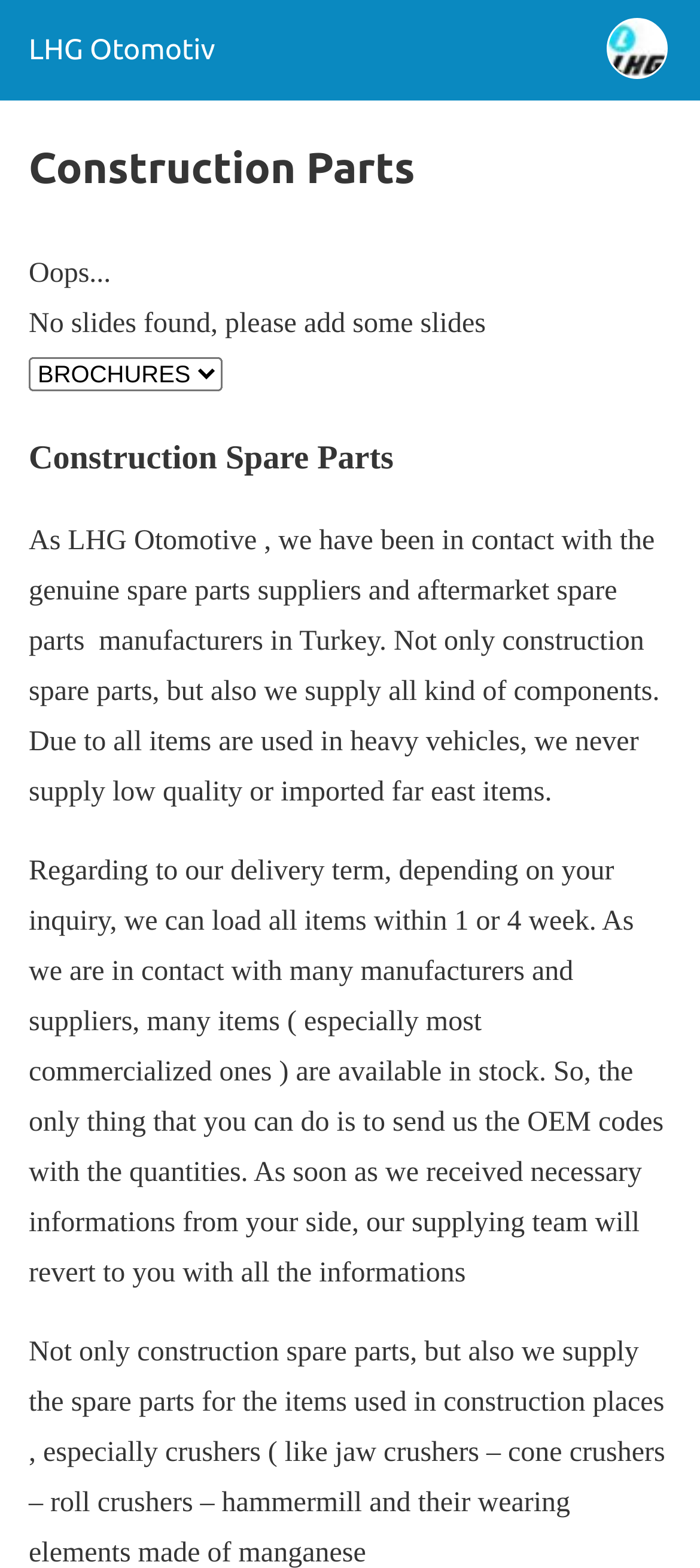Give the bounding box coordinates for the element described as: "LHG Otomotiv".

[0.041, 0.022, 0.307, 0.042]